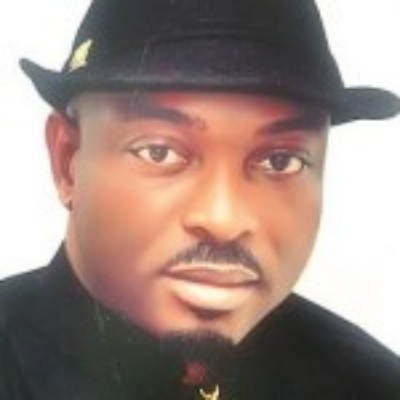What issue did Comrade Udengs Eradiri recently address?
Respond to the question with a well-detailed and thorough answer.

According to the caption, Comrade Udengs Eradiri, the President of the Ijaw Youth Council, recently addressed the pressing issue of oil theft in the Niger Delta region, highlighting the need for alternative employment programs and rehabilitation for affected youths.